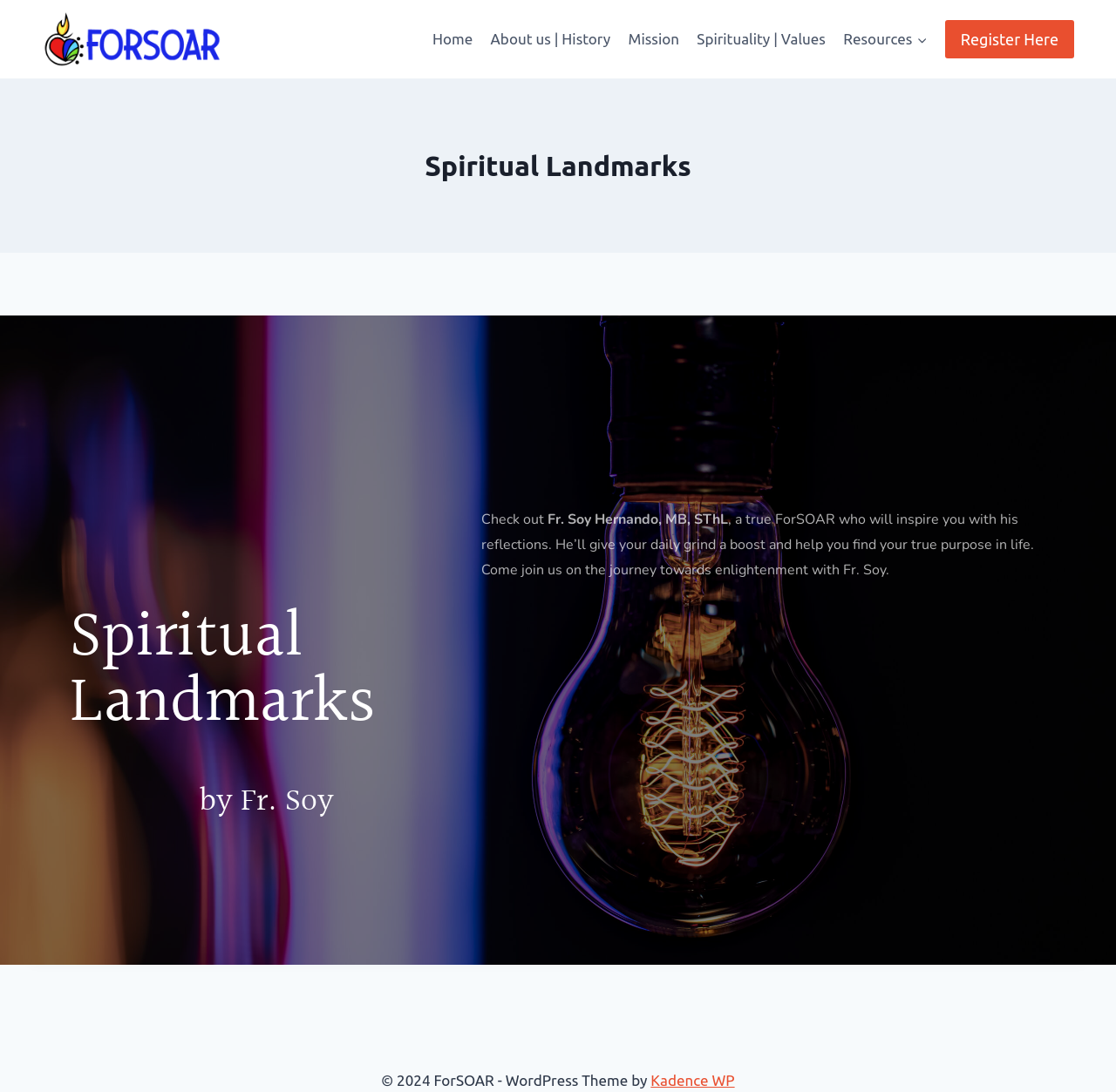What is the theme of the webpage?
Using the screenshot, give a one-word or short phrase answer.

Spirituality